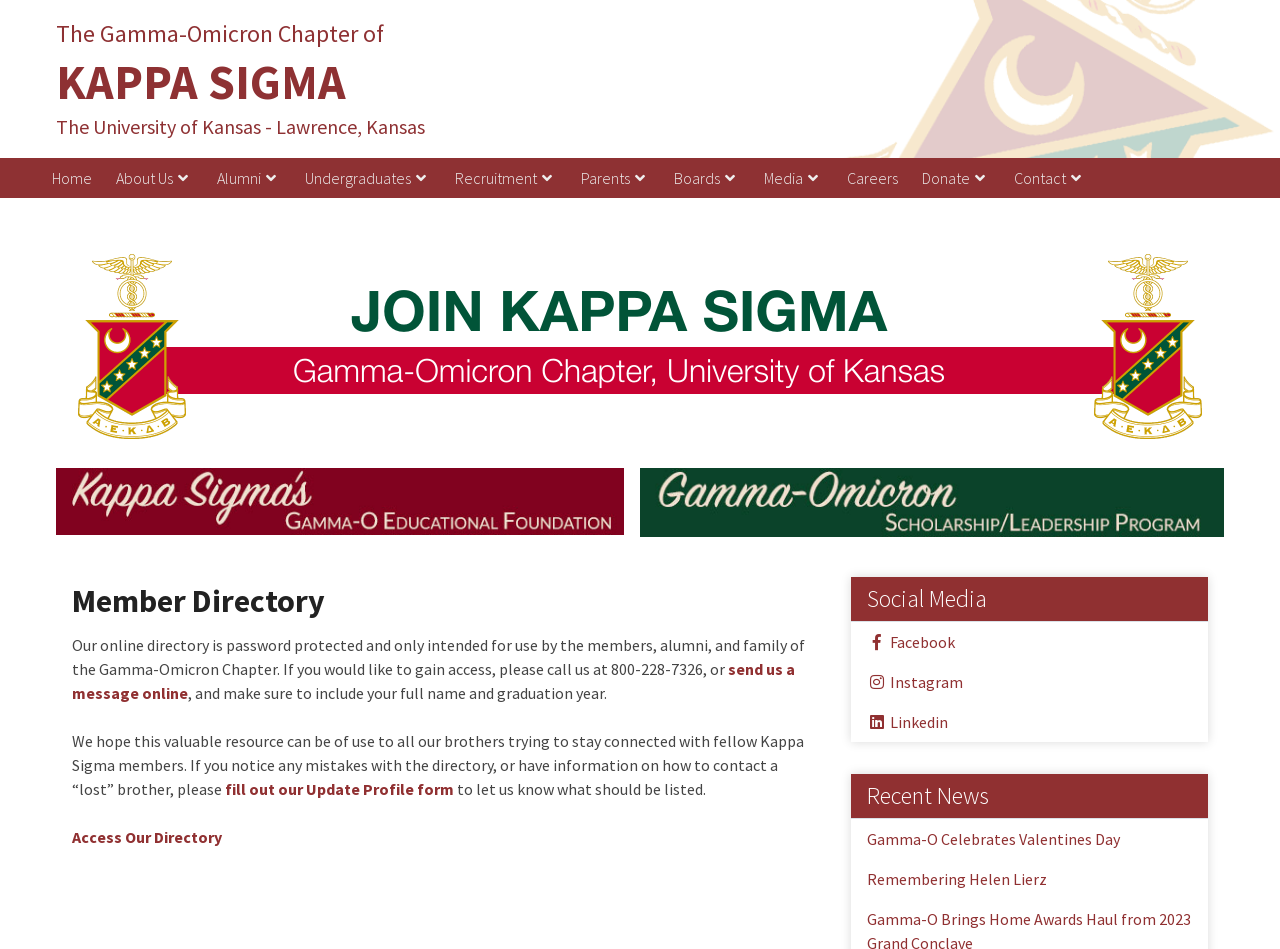Bounding box coordinates are specified in the format (top-left x, top-left y, bottom-right x, bottom-right y). All values are floating point numbers bounded between 0 and 1. Please provide the bounding box coordinate of the region this sentence describes: Home

[0.031, 0.166, 0.081, 0.209]